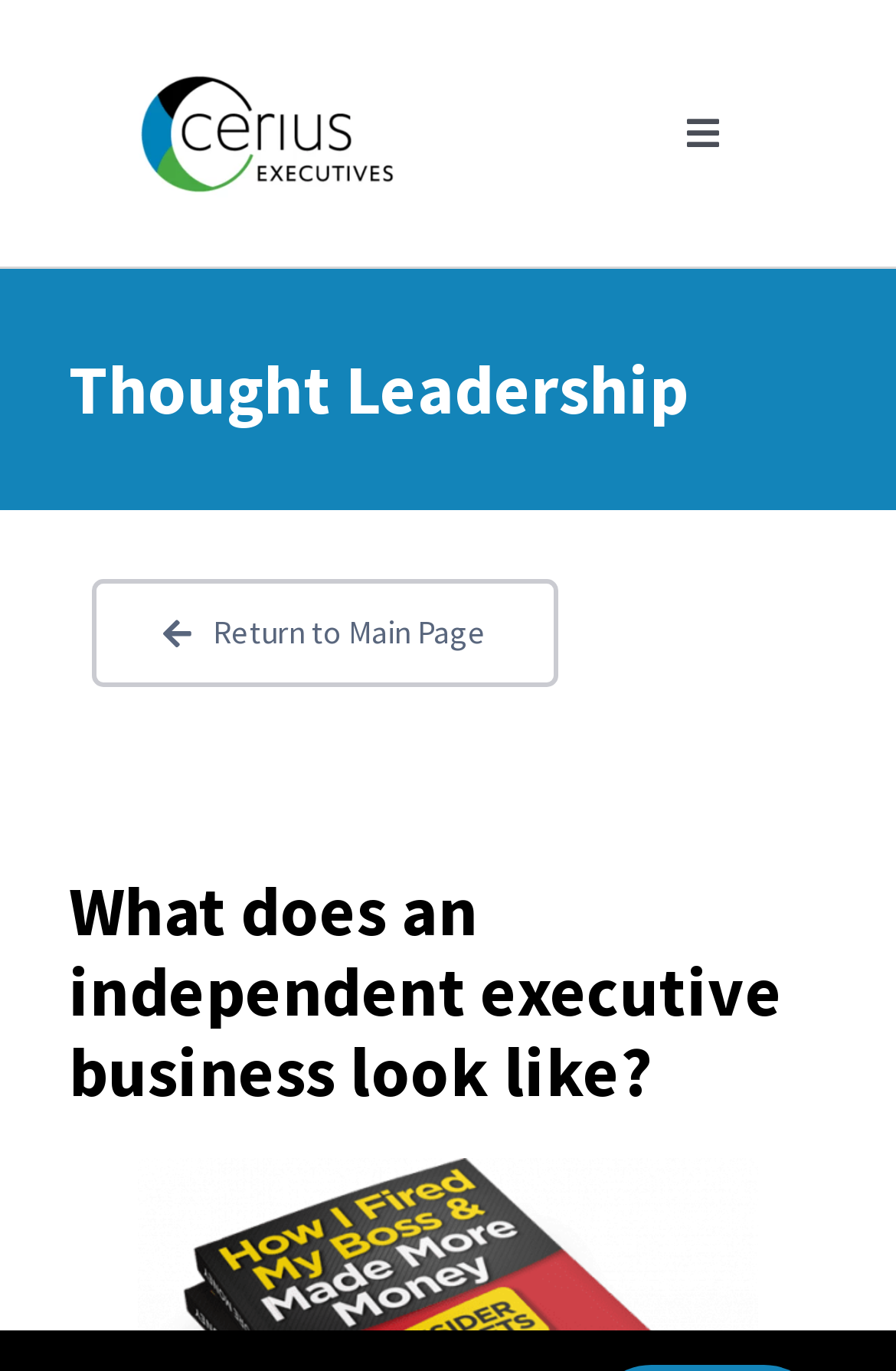What is the topic of the thought leadership section?
Offer a detailed and full explanation in response to the question.

The thought leadership section is located in the middle of the webpage, which has a heading 'What does an independent executive business look like?'.